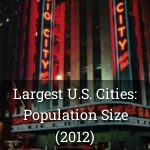Refer to the screenshot and answer the following question in detail:
What is the focus of the image?

The image displays the text 'Largest U.S. Cities: Population Size (2012)' and appears to be a cityscape, which suggests that the focus of the image is on demographic data, possibly indicating that this image is part of an article or discussion related to population statistics and trends in larger urban areas across the United States.